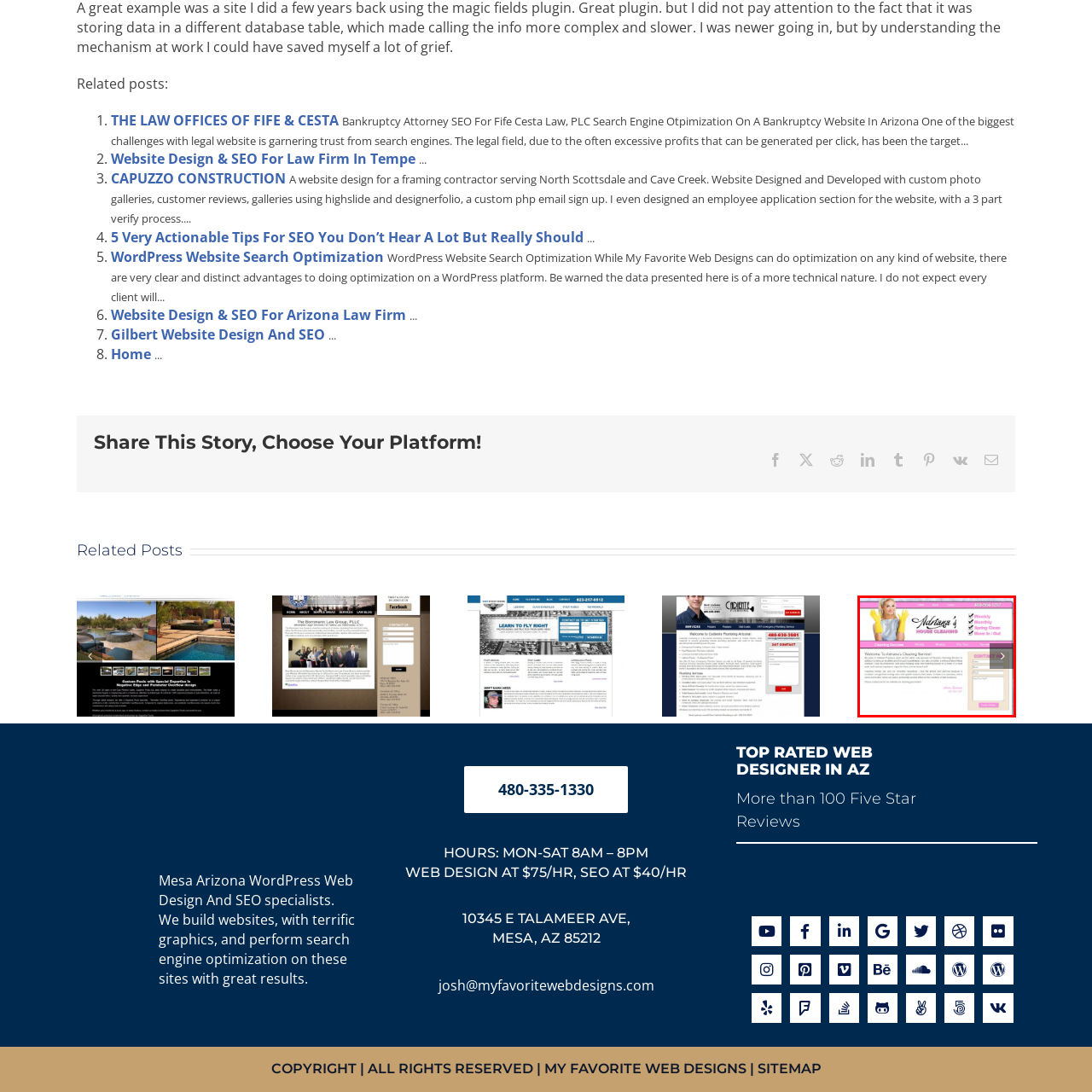Analyze and describe the image content within the red perimeter in detail.

The image showcases the website of "Adrianna's Cleaning Service," featuring a bright and welcoming design that emphasizes cleanliness and professionalism. The top section highlights the service’s name in an elegant font, accompanied by cheerful imagery that underscores a commitment to providing quality cleaning services. 

Prominently displayed are options for various service plans: Weekly, Monthly, Spring Cleaning, and Move In/Out, indicating a comprehensive approach to meet diverse customer needs. The welcoming text reads, "Welcome to Adrianna’s Cleaning Services!" and describes their dedication to thorough and reliable cleaning solutions tailored for residential customers. A clear contact section is also presented, inviting potential clients to reach out easily for inquiries and bookings, reinforcing the accessible customer service philosophy.

The overall aesthetic combines soft colors and clear navigation, making it easy for visitors to explore the offerings and engage with the cleaning services provided by Adrianna.